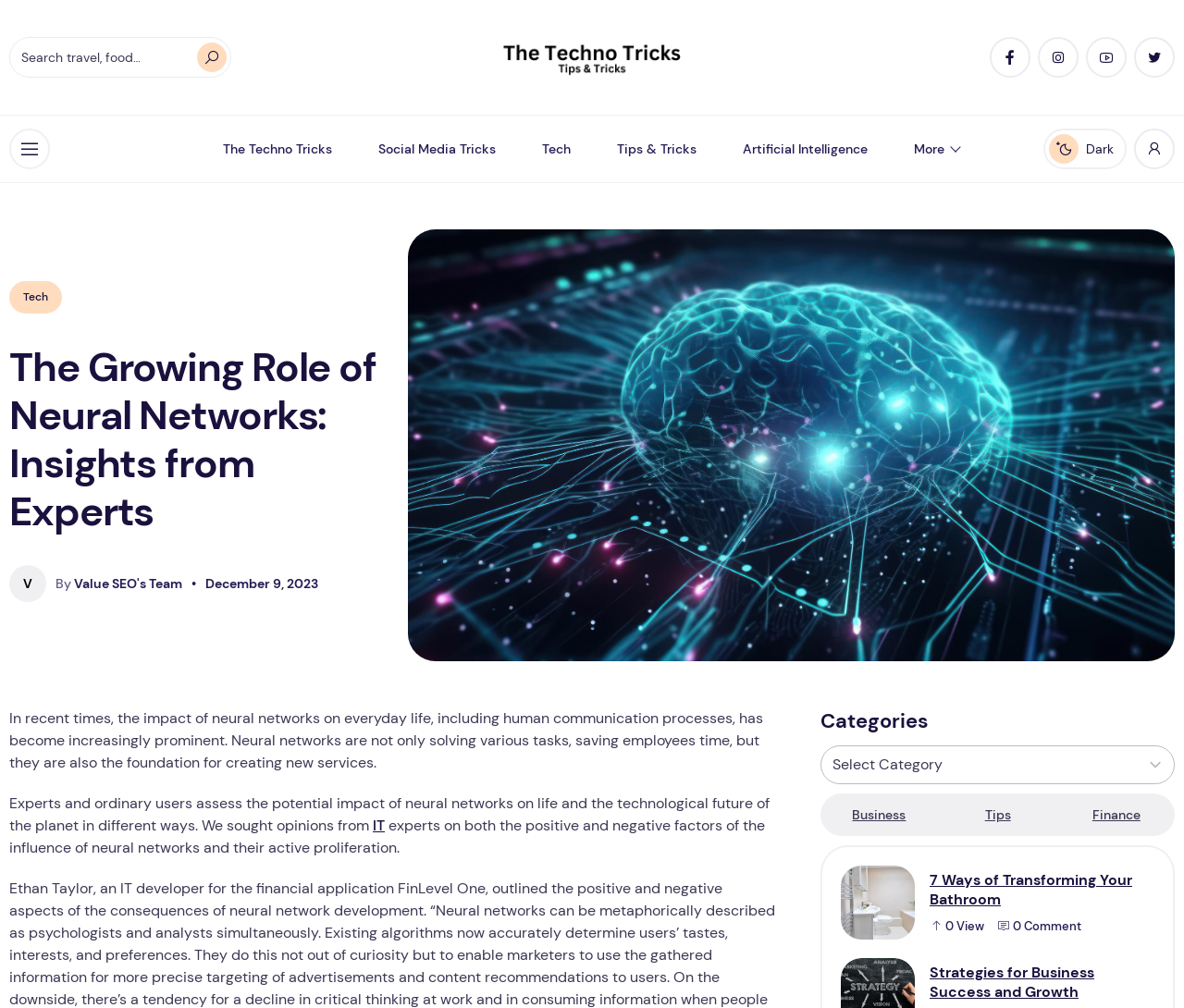Please determine the bounding box coordinates of the element to click on in order to accomplish the following task: "Go to The Techno Tricks". Ensure the coordinates are four float numbers ranging from 0 to 1, i.e., [left, top, right, bottom].

[0.17, 0.128, 0.299, 0.168]